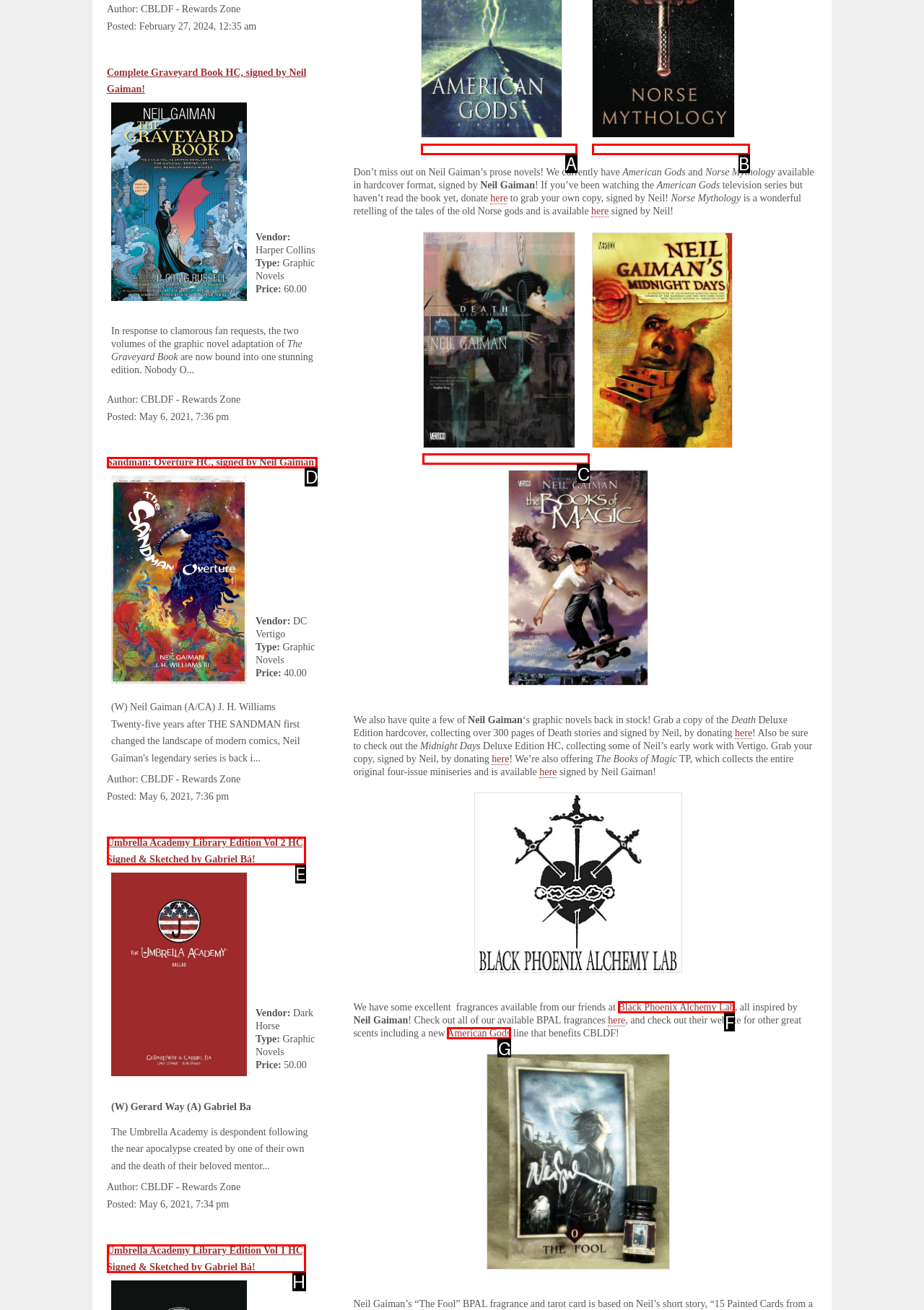Based on the element description: Black Phoenix Alchemy Lab, choose the best matching option. Provide the letter of the option directly.

F